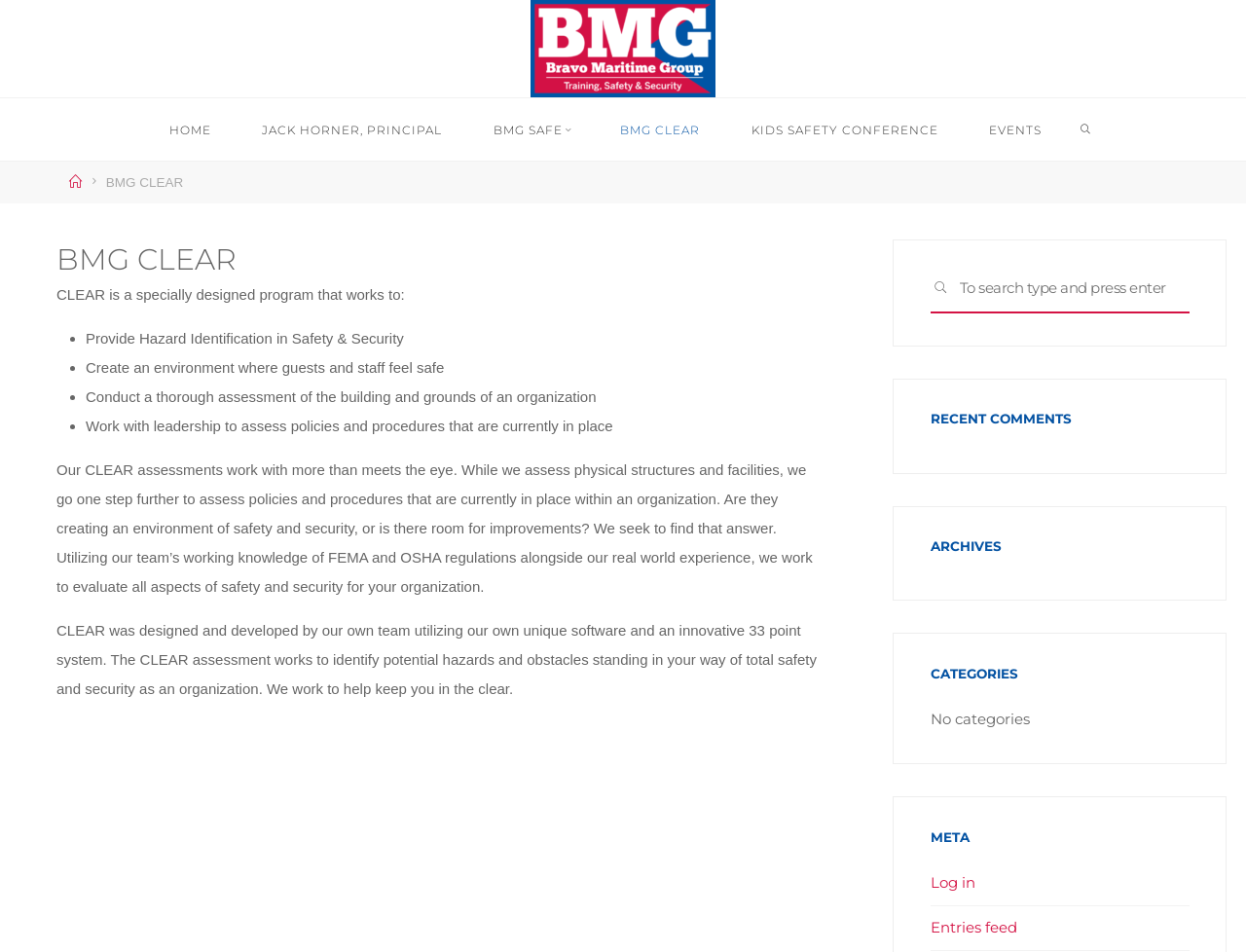Identify the bounding box for the element characterized by the following description: "Jack Horner, Principal".

[0.19, 0.103, 0.376, 0.17]